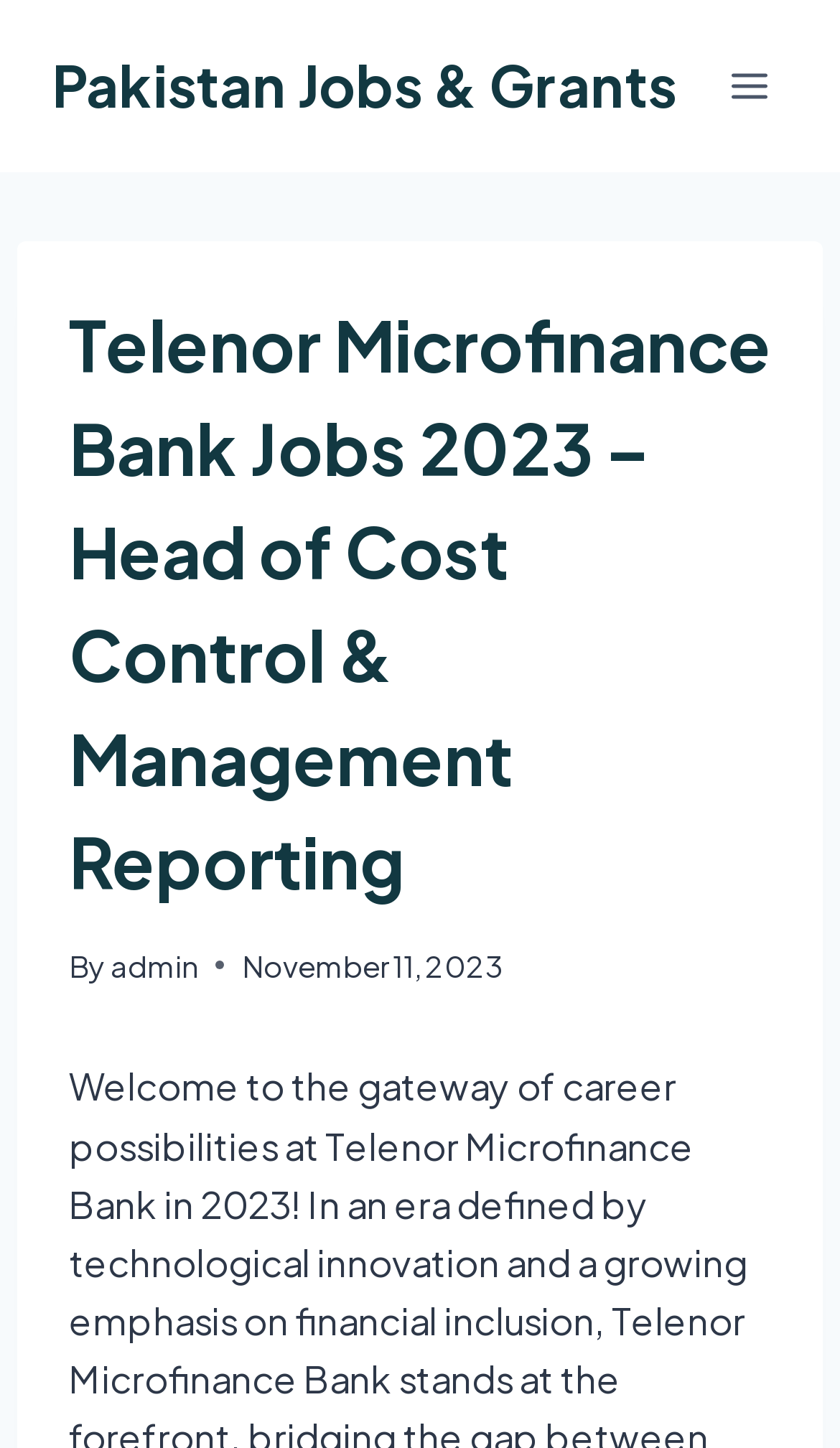Please give a succinct answer using a single word or phrase:
What is the date mentioned on the webpage?

November 11, 2023